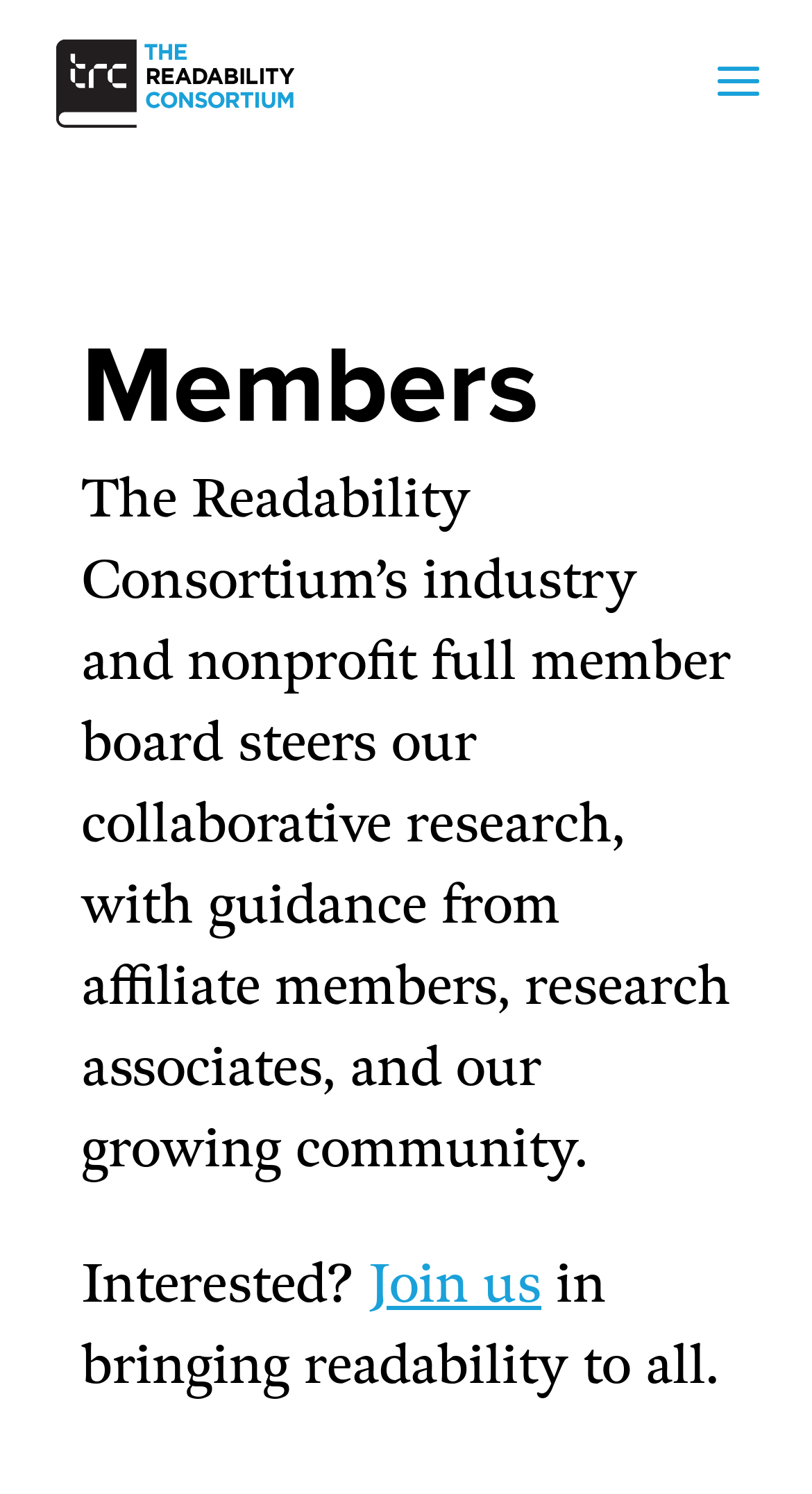Examine the image carefully and respond to the question with a detailed answer: 
What is the name of the consortium?

The name of the consortium can be found in the link and image elements at the top of the page, which both have the text 'The Readability Consortium'.